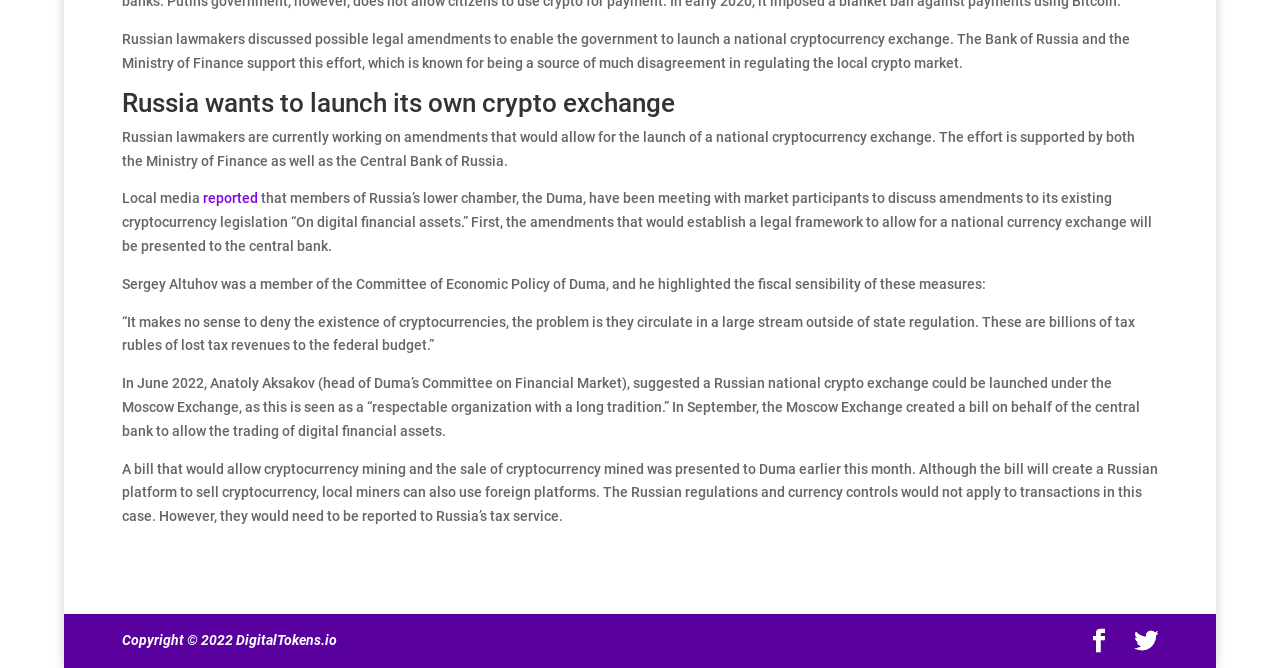Who suggested a Russian national crypto exchange could be launched under the Moscow Exchange?
Provide a concise answer using a single word or phrase based on the image.

Anatoly Aksakov